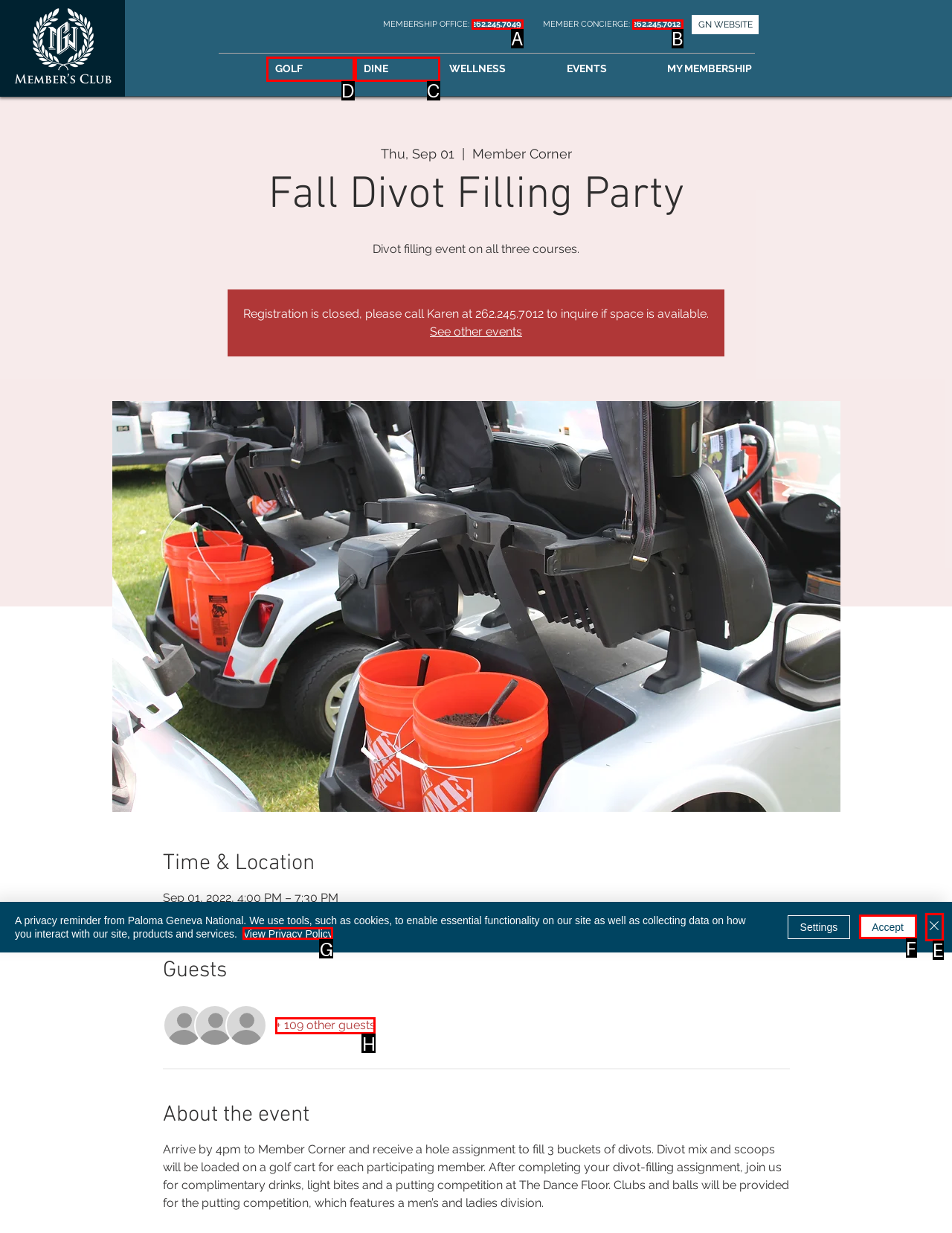Specify the letter of the UI element that should be clicked to achieve the following: Navigate to the golf page
Provide the corresponding letter from the choices given.

D